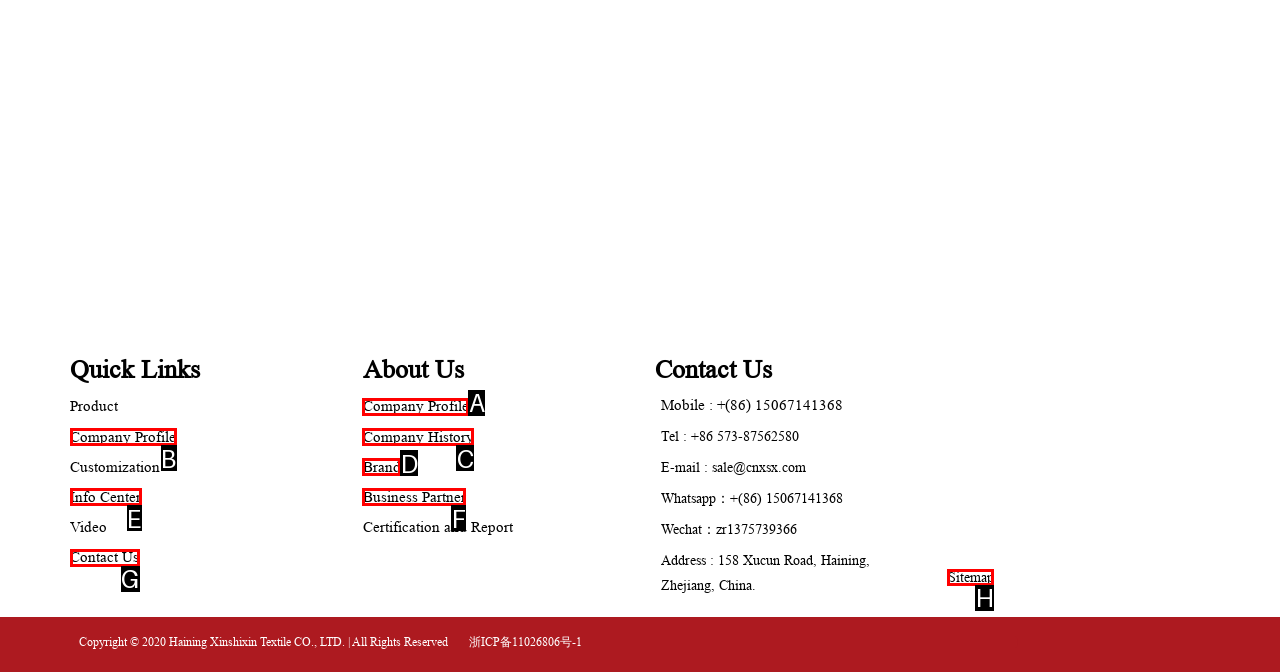From the choices provided, which HTML element best fits the description: Contact Us? Answer with the appropriate letter.

G